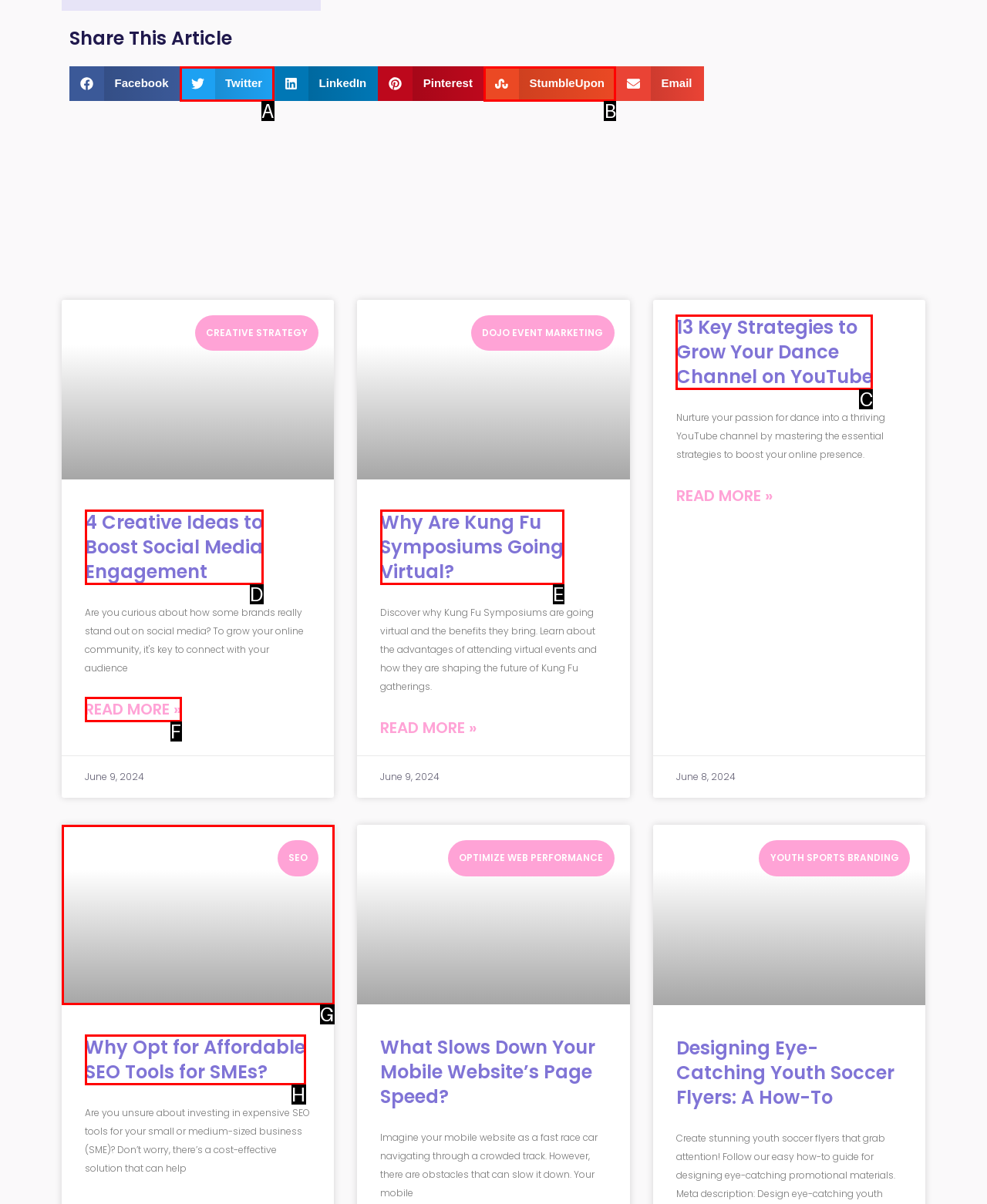Please select the letter of the HTML element that fits the description: parent_node: SEO. Answer with the option's letter directly.

G